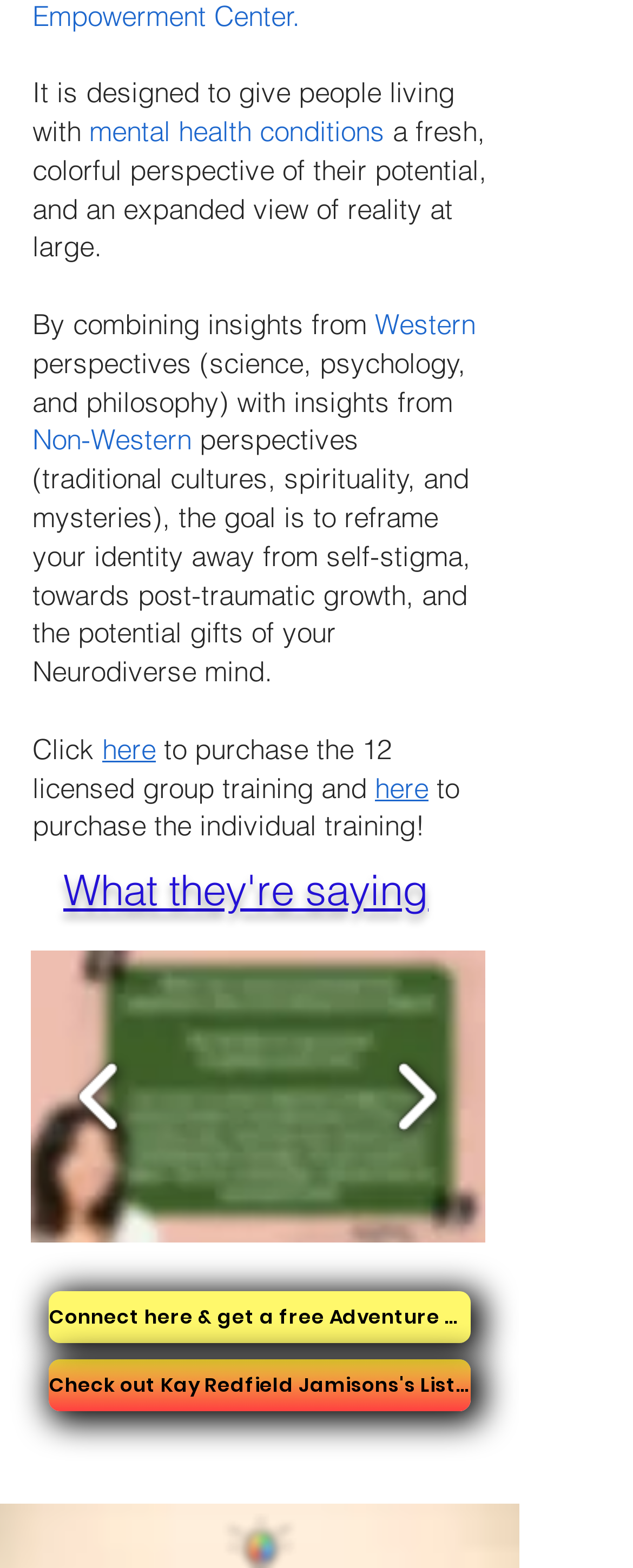Give a concise answer using one word or a phrase to the following question:
What is the goal of combining Western and Non-Western perspectives?

Reframe identity